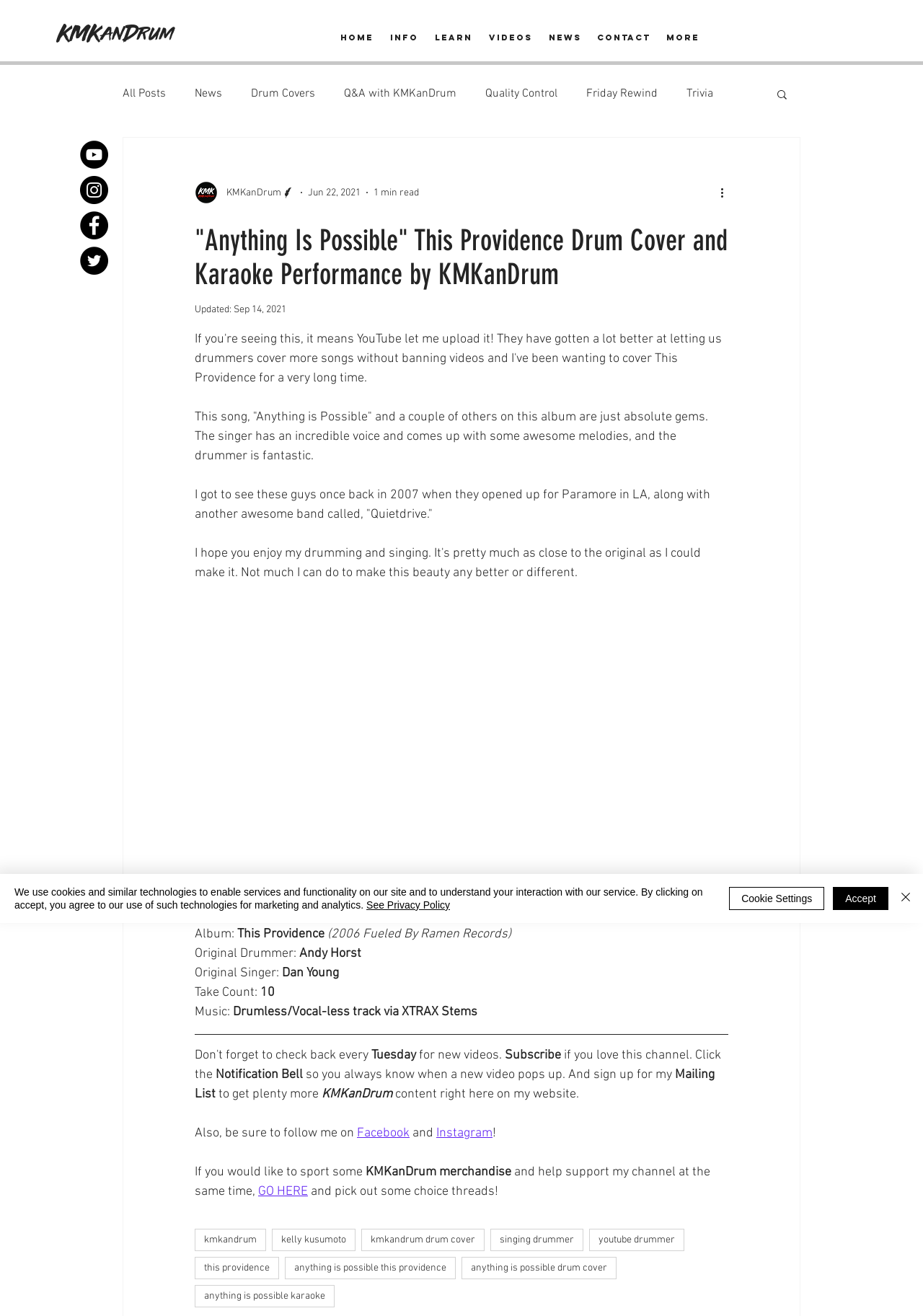Determine the main headline of the webpage and provide its text.

"Anything Is Possible" This Providence Drum Cover and Karaoke Performance by KMKanDrum